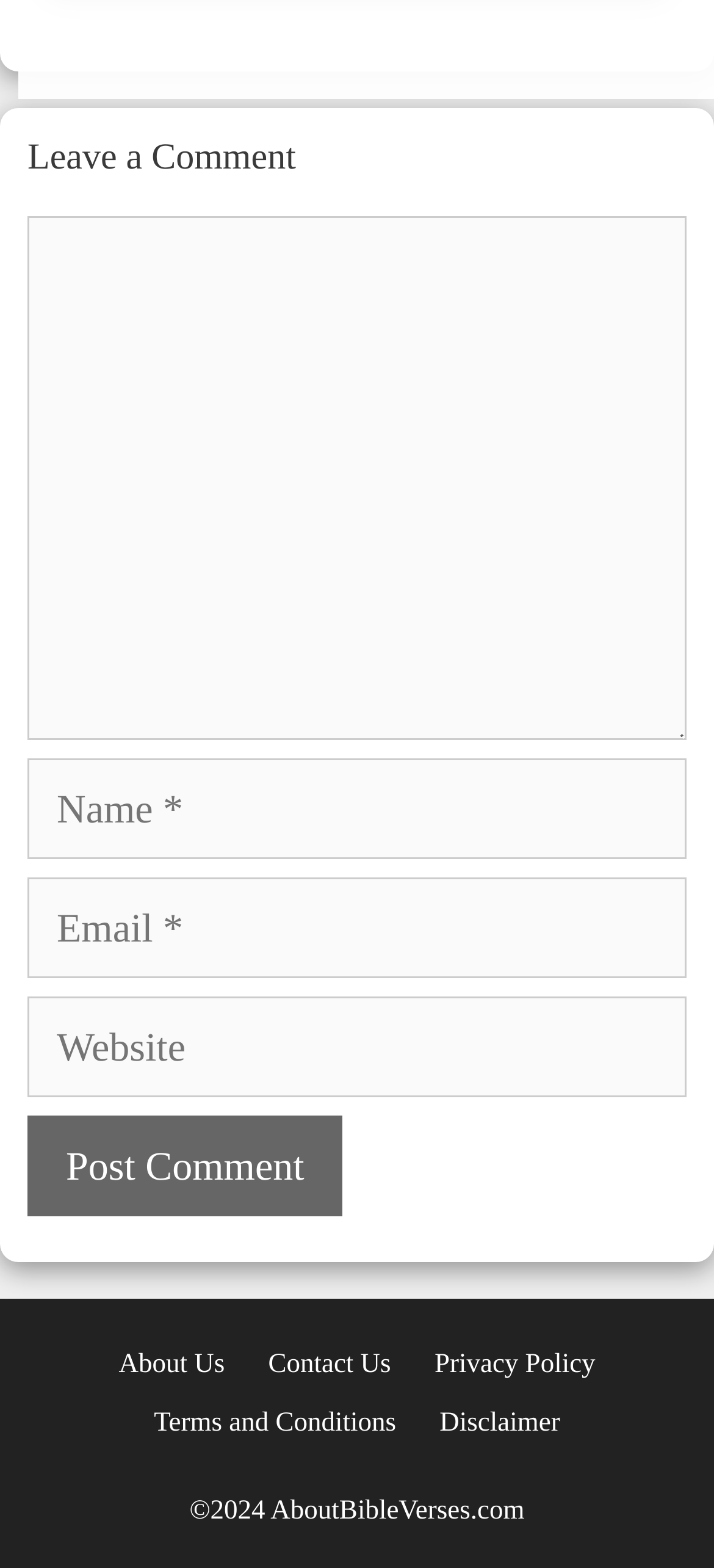Identify the bounding box of the UI component described as: "Terms and Conditions".

[0.216, 0.899, 0.555, 0.917]